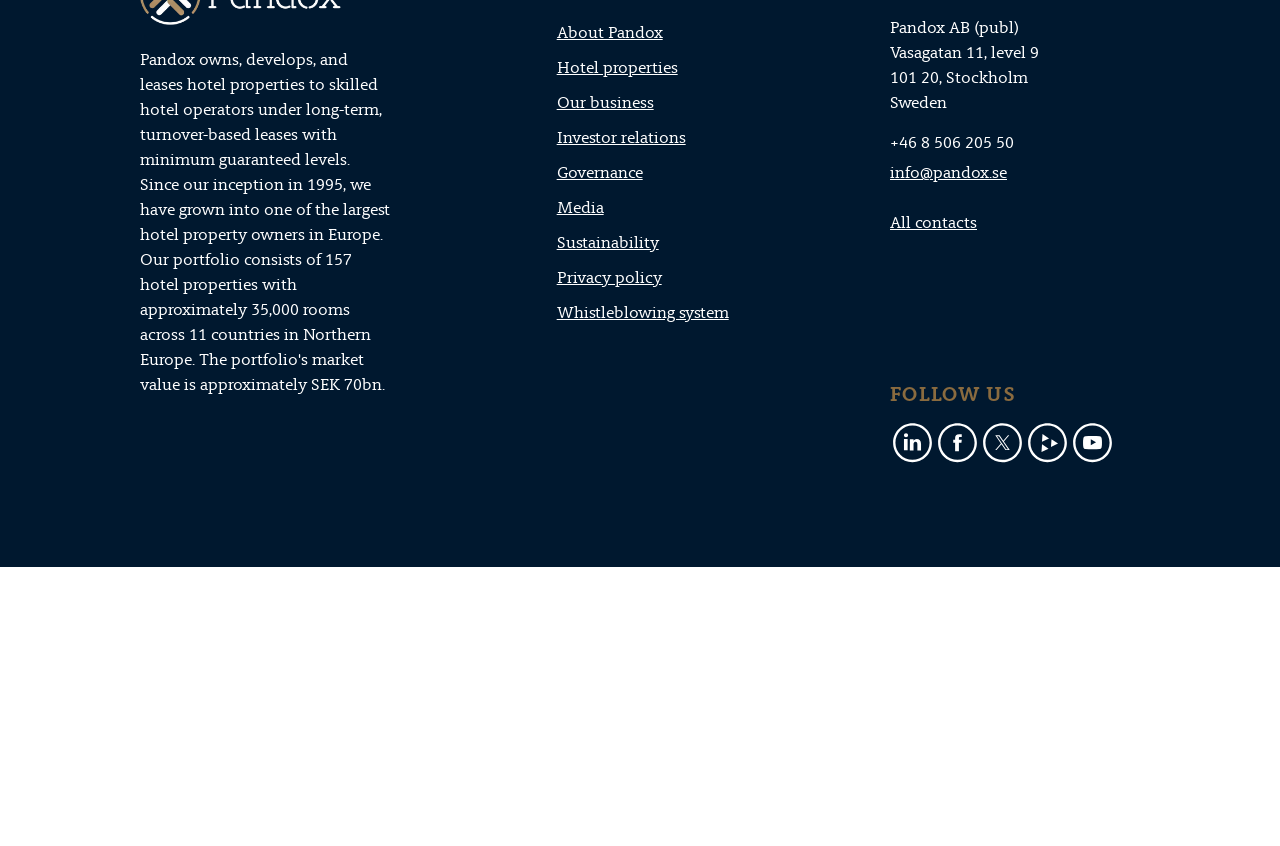How can I send an email to Pandox?
Please provide a comprehensive answer based on the contents of the image.

I found the email links by looking at the link elements with IDs 744 and 749, which contain the text 'Send e-mail', and the link element with ID 379, which contains the email address 'info@pandox.se'.